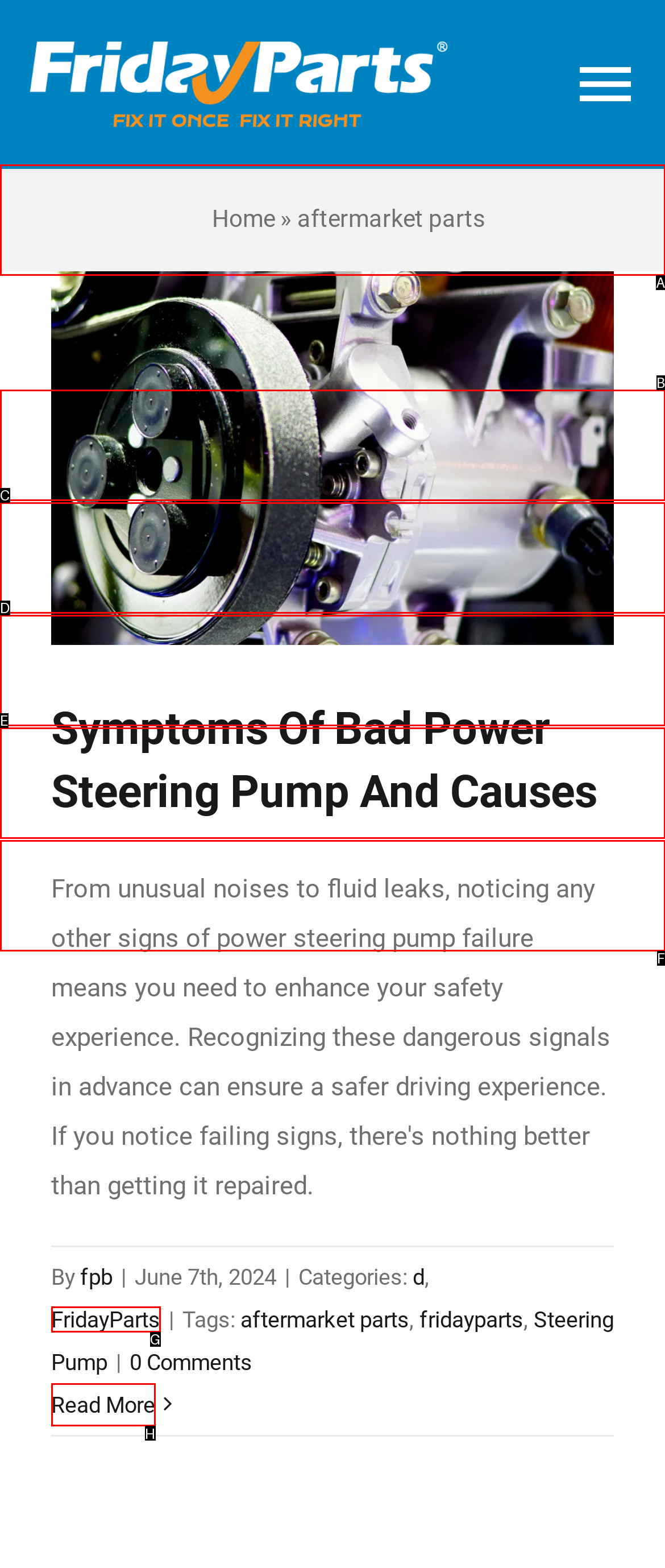Examine the description: FridayParts and indicate the best matching option by providing its letter directly from the choices.

G